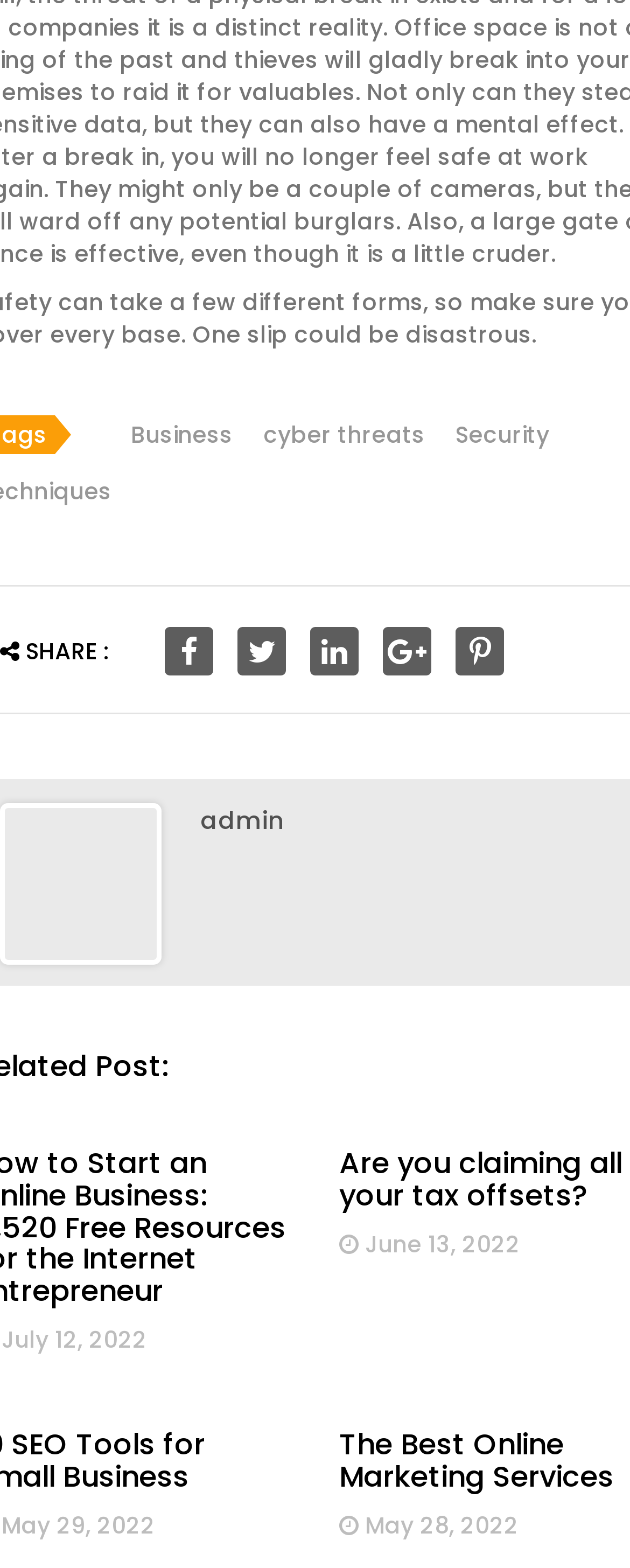Provide a brief response to the question below using a single word or phrase: 
What is the category of the 'Business' link?

Business